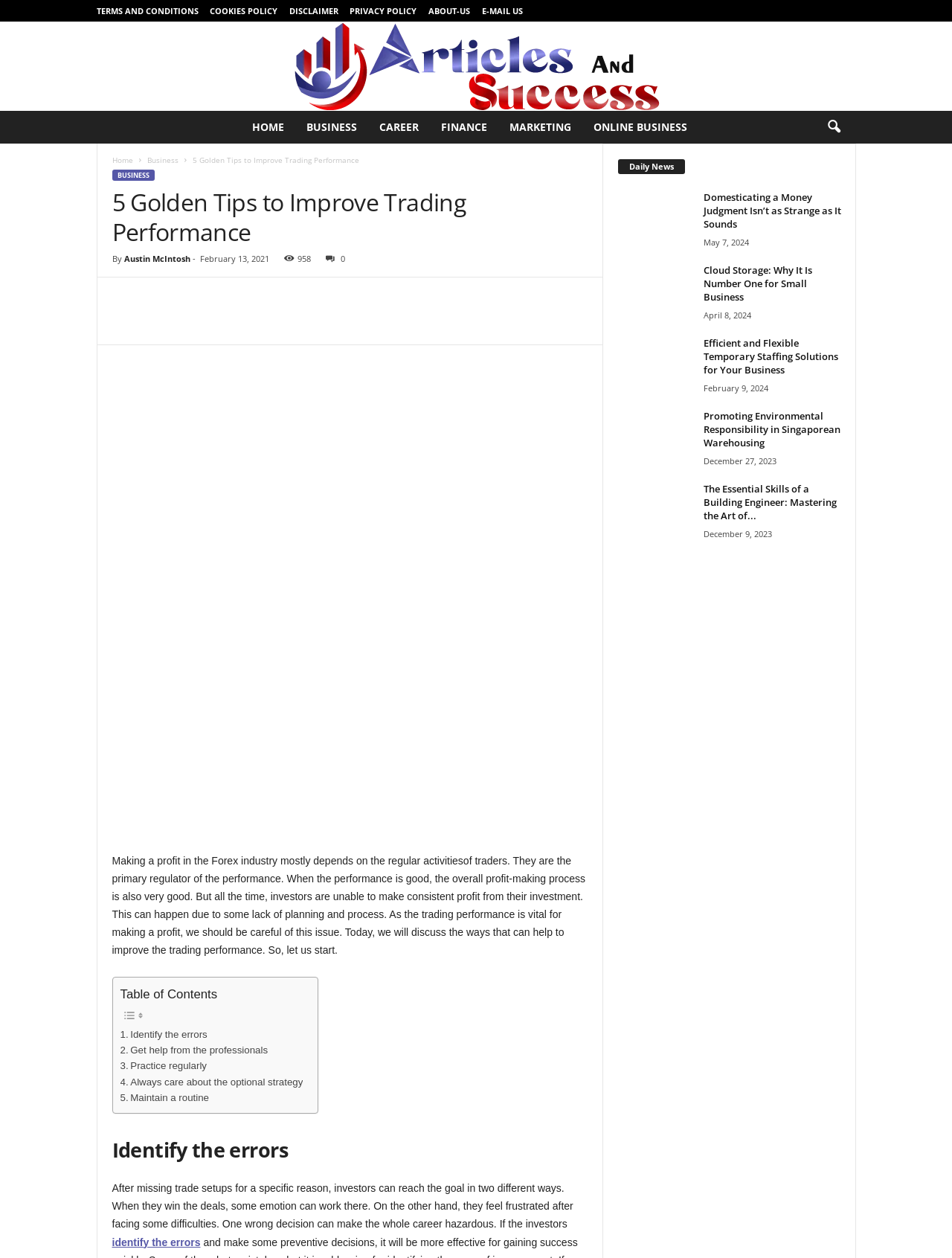Locate the bounding box of the UI element with the following description: "Identify the errors".

[0.015, 0.757, 0.112, 0.771]